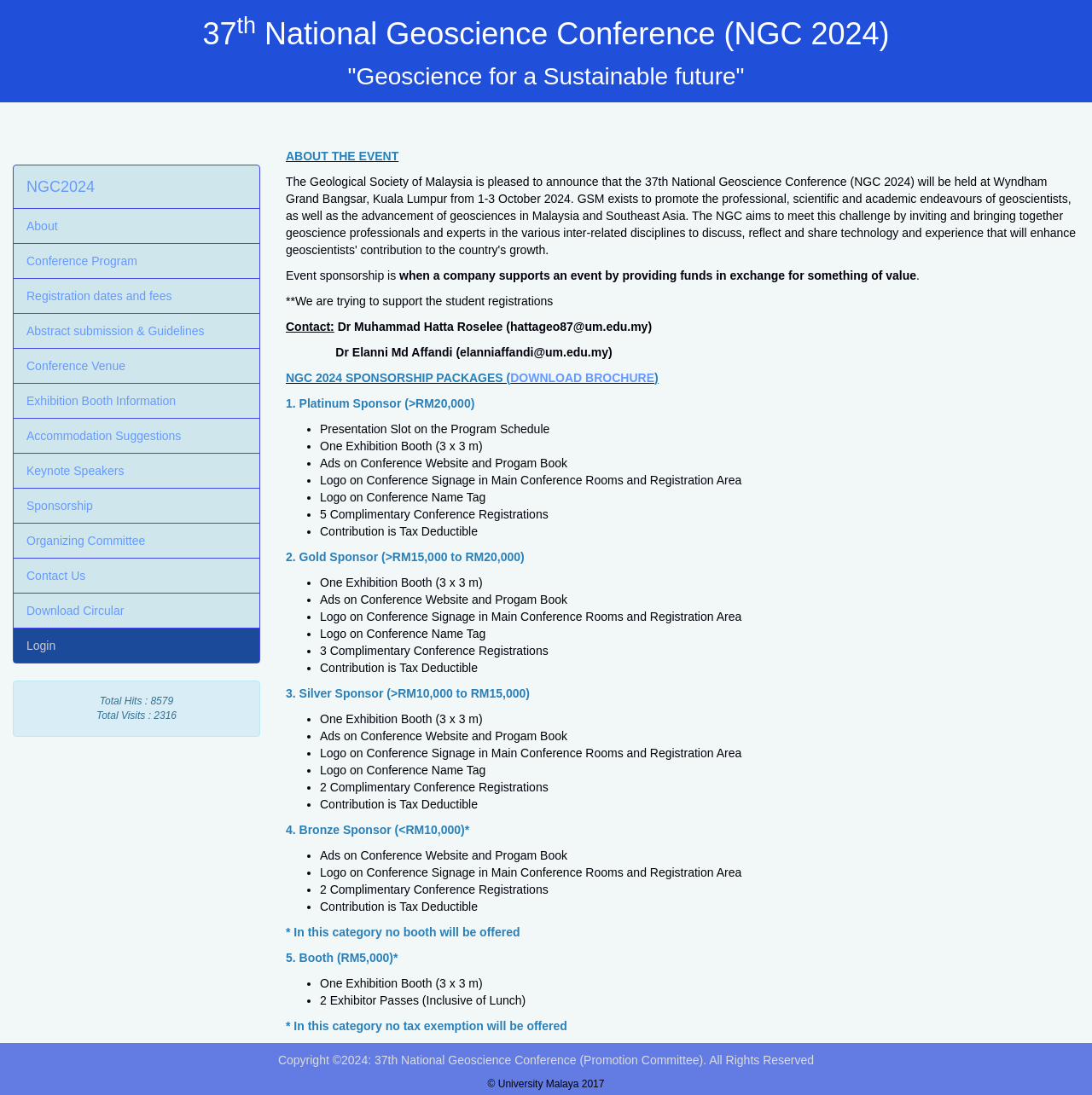Who should be contacted for sponsorship inquiries? From the image, respond with a single word or brief phrase.

Dr Muhammad Hatta Roselee or Dr Elanni Md Affandi